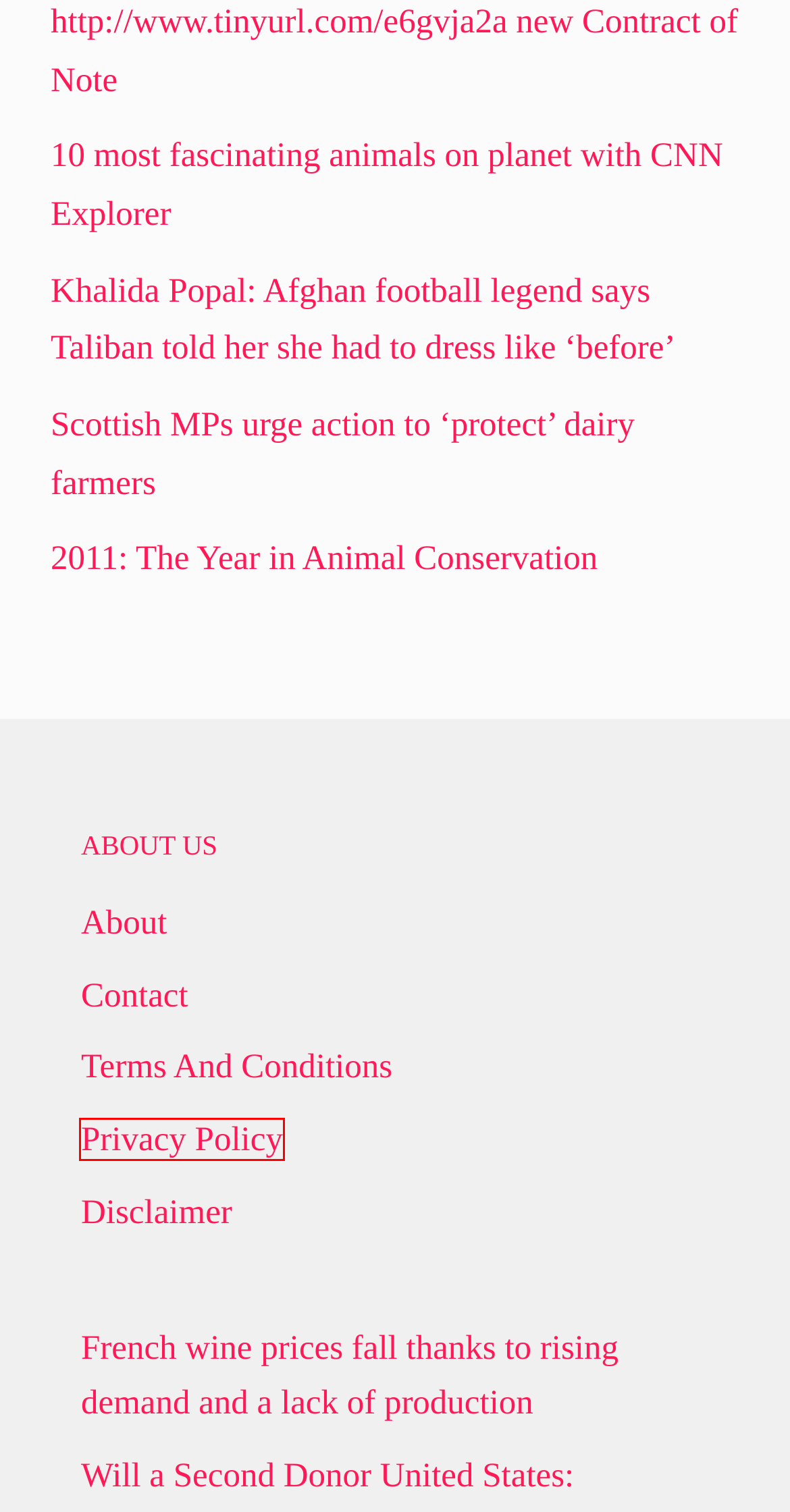Using the screenshot of a webpage with a red bounding box, pick the webpage description that most accurately represents the new webpage after the element inside the red box is clicked. Here are the candidates:
A. citrixemea - Contact
B. citrixemea - About
C. citrixemea - 2011: The Year in Animal Conservation
D. citrixemea - Disclaimer
E. citrixemea - Privacy Policy
F. citrixemea - http://www.tinyurl.com/e6gvja2a new Contract of Note
G. citrixemea - 10 most fascinating animals on planet with CNN Explorer
H. citrixemea - French wine prices fall thanks to rising demand and a lack of production

E